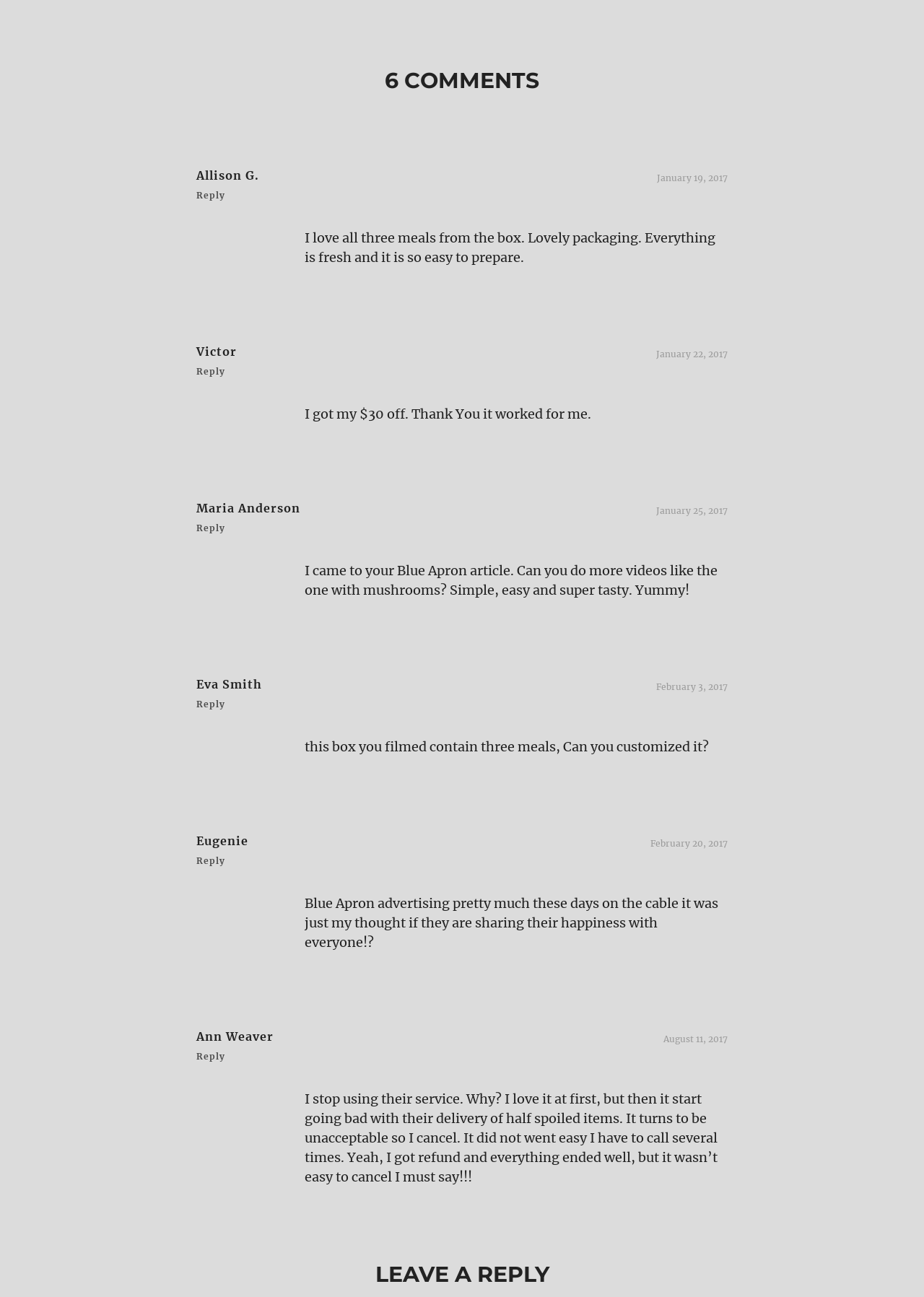Find the bounding box of the UI element described as follows: "February 3, 2017".

[0.71, 0.525, 0.788, 0.534]